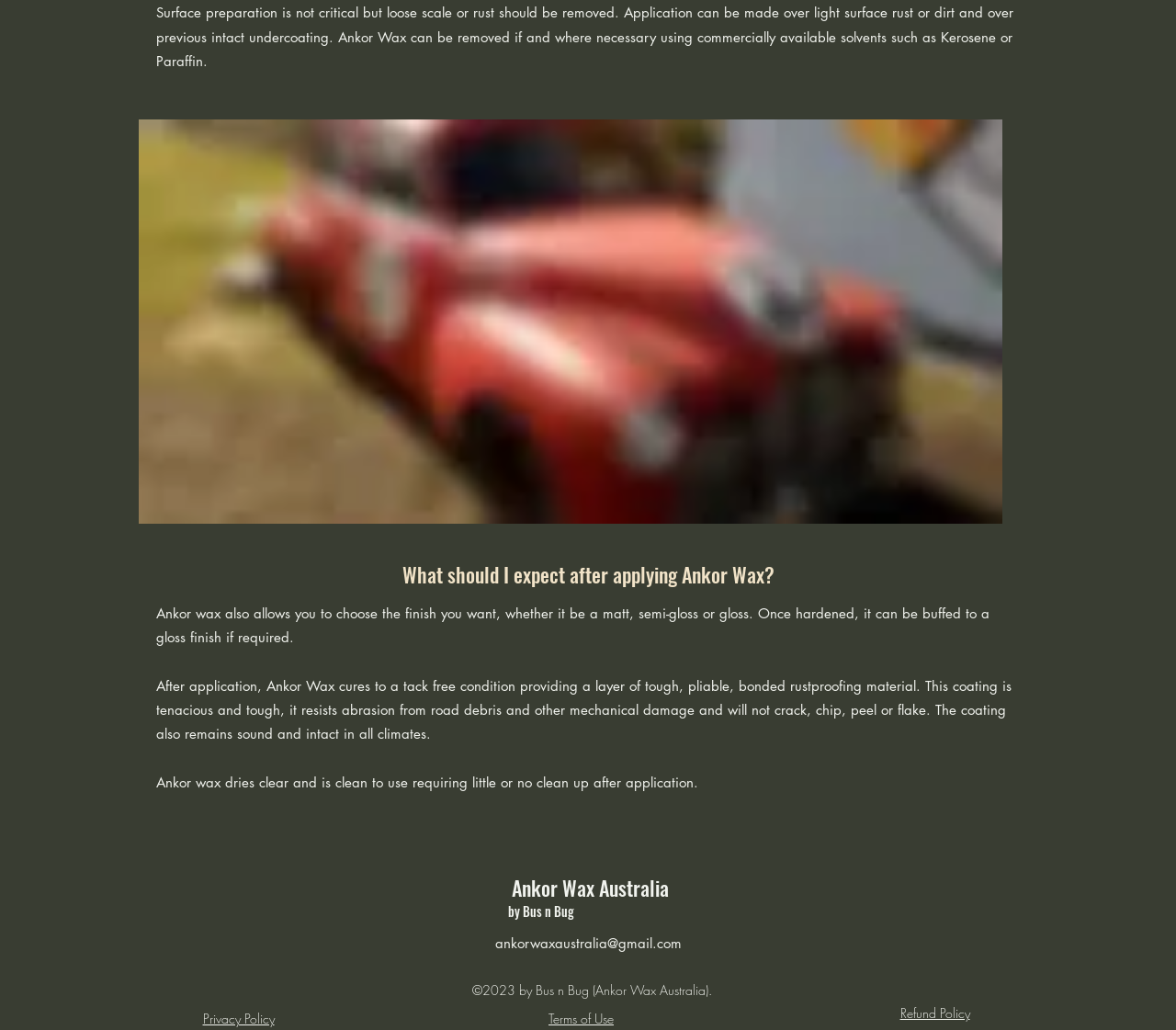Please provide a detailed answer to the question below based on the screenshot: 
What is the finish of Ankor Wax?

According to the StaticText element with the text 'Ankor wax also allows you to choose the finish you want, whether it be a matt, semi-gloss or gloss.', the finish of Ankor Wax can be matt, semi-gloss, or gloss.